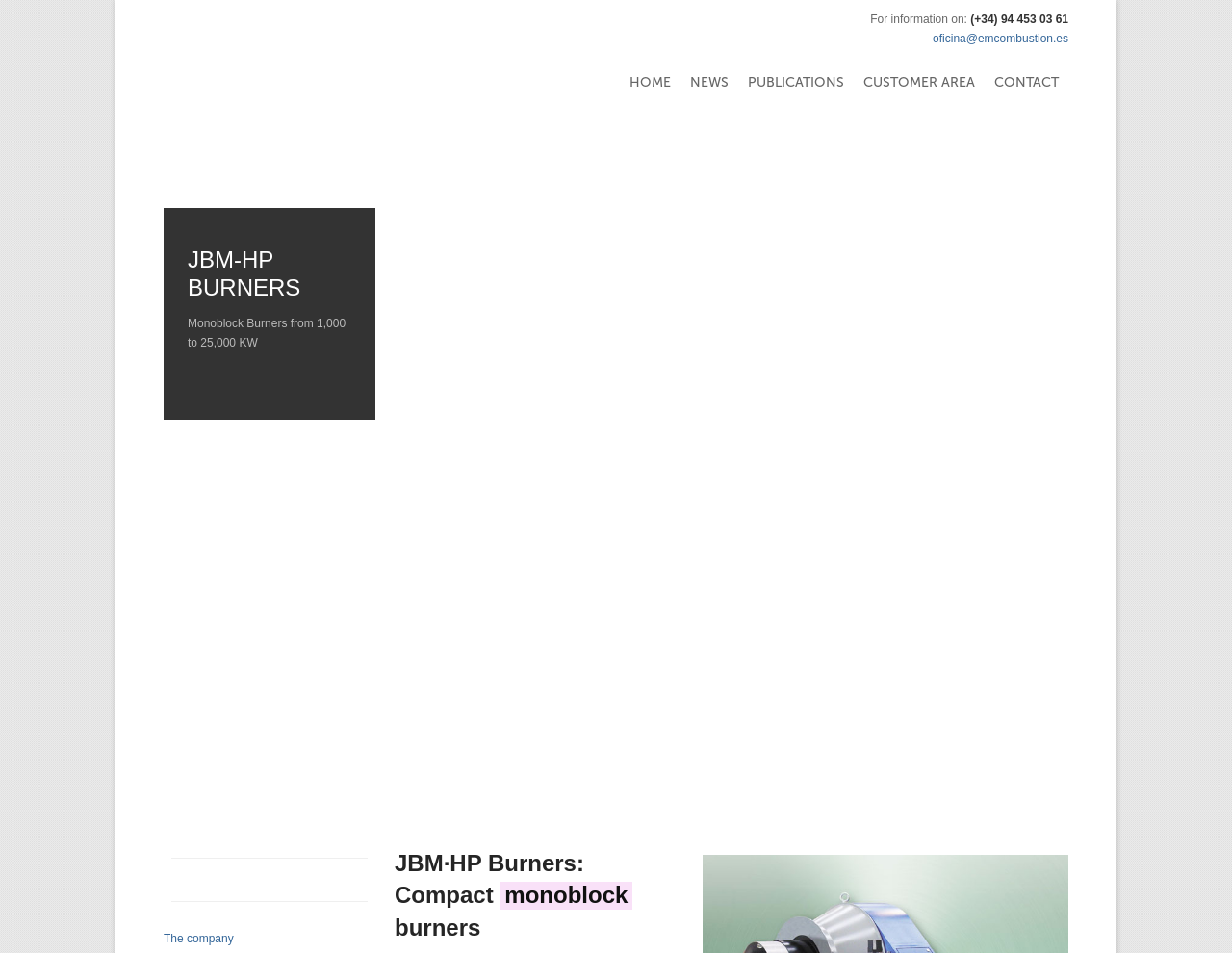Locate the bounding box coordinates of the element that should be clicked to fulfill the instruction: "go back to home page".

[0.133, 0.01, 0.367, 0.218]